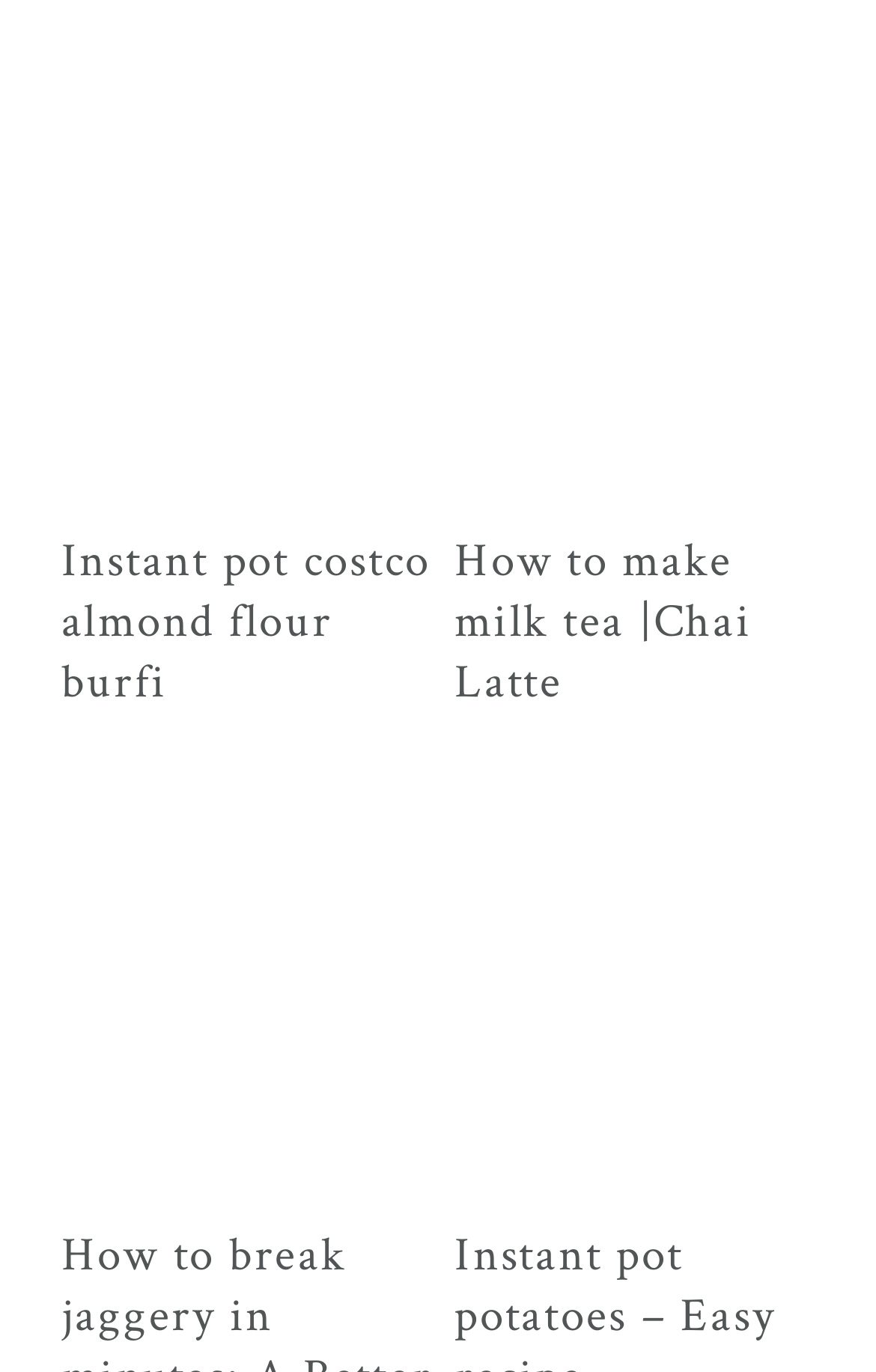Provide a one-word or short-phrase answer to the question:
What is the topic of the link with the image 'how to break jaggery'?

how to break jaggery